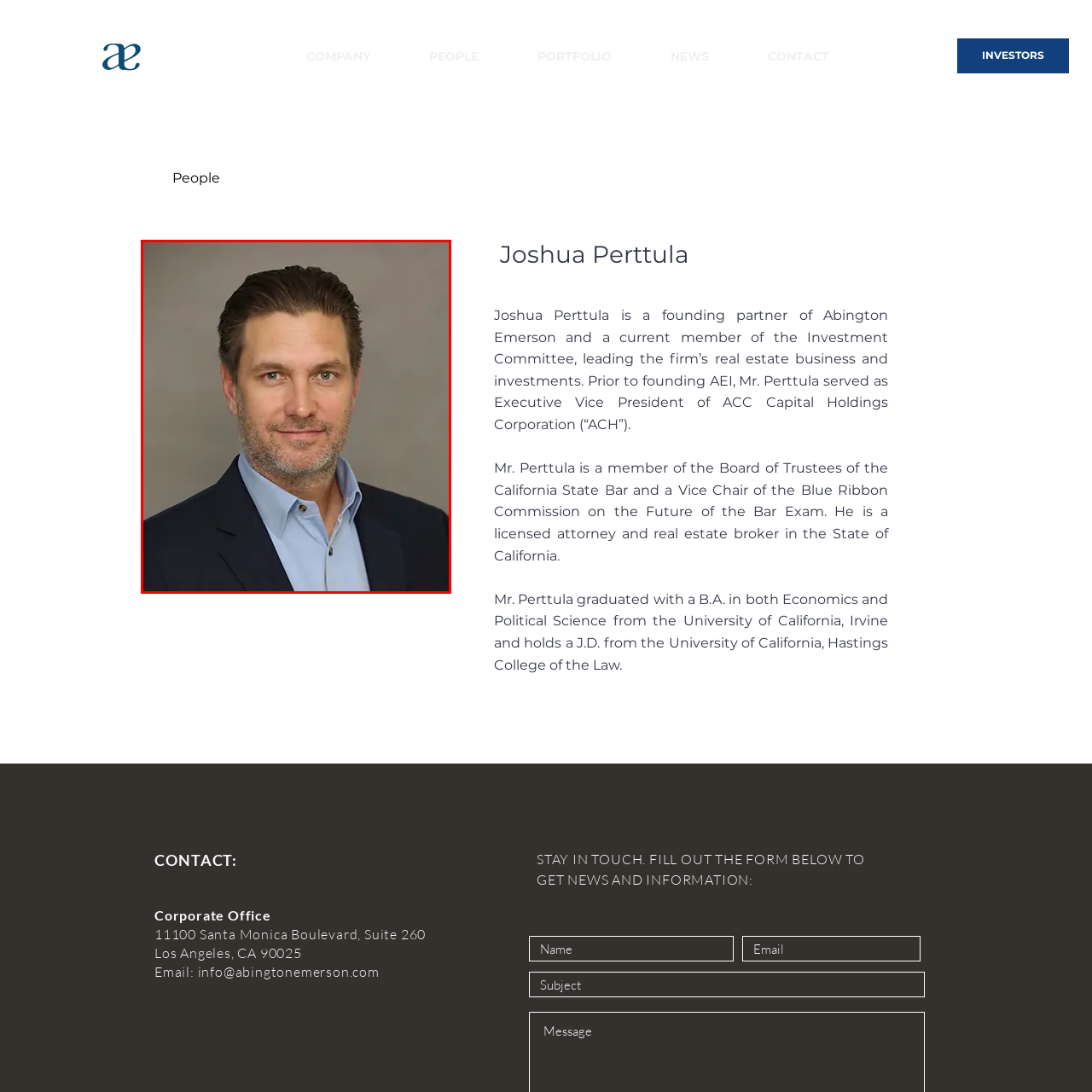Examine the area within the red bounding box and answer the following question using a single word or phrase:
What is the tone of the background?

Soft and neutral